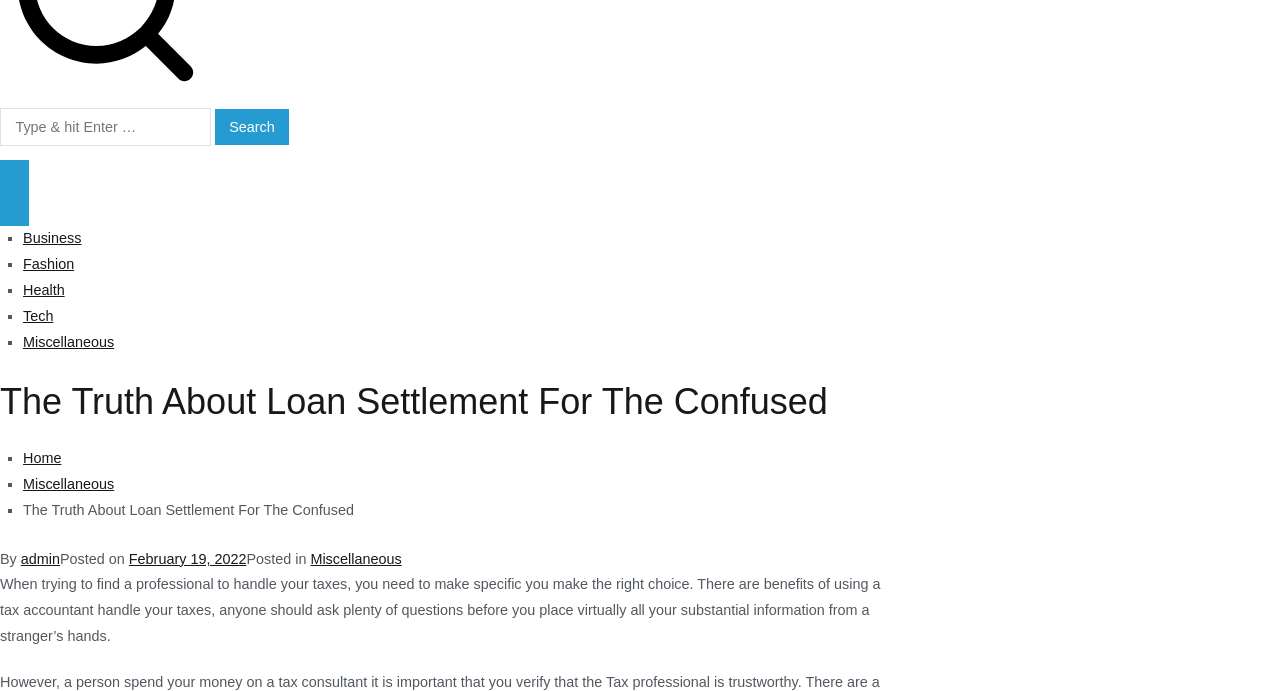Identify the bounding box for the given UI element using the description provided. Coordinates should be in the format (top-left x, top-left y, bottom-right x, bottom-right y) and must be between 0 and 1. Here is the description: parent_node: Search for: value="Search"

[0.168, 0.157, 0.226, 0.21]